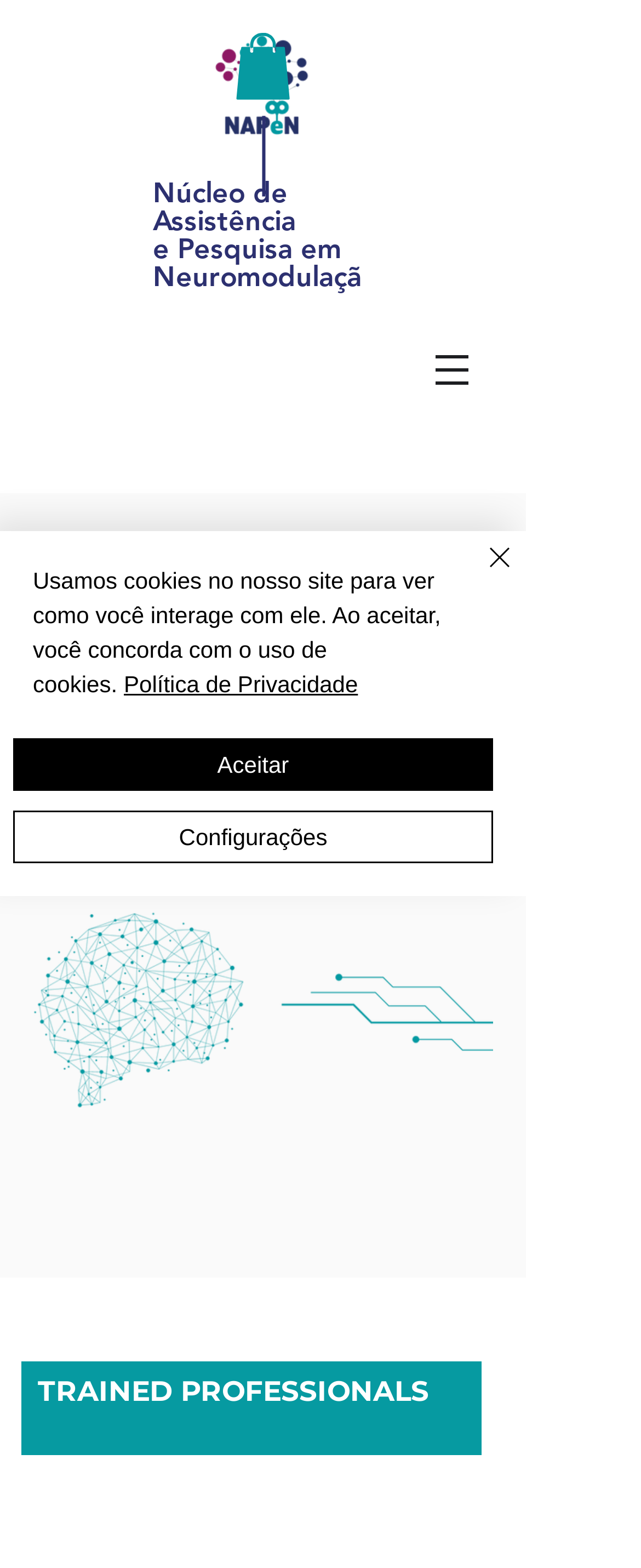What is the topic of the webpage?
Based on the image, give a one-word or short phrase answer.

Neuromodulation